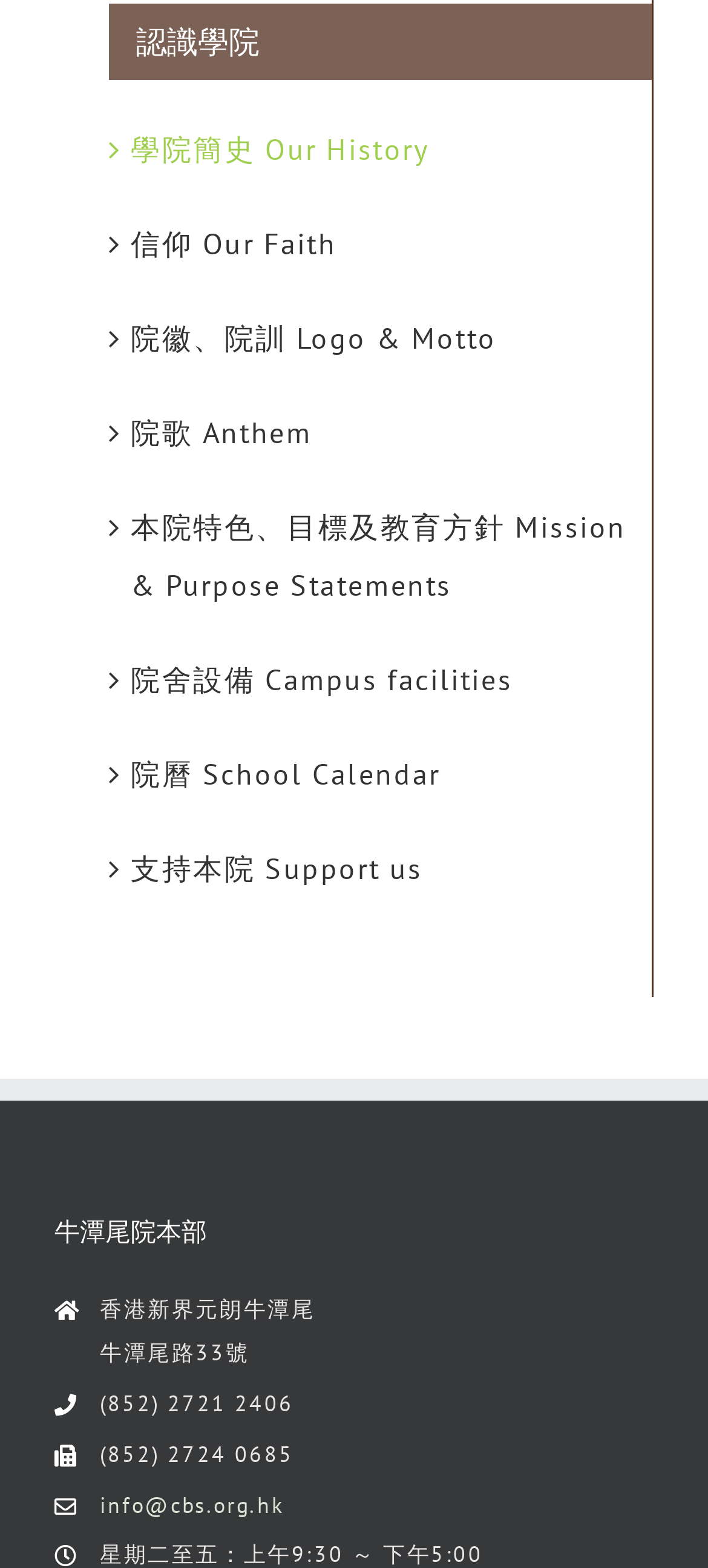Using the webpage screenshot, find the UI element described by 院徽、院訓 Logo & Motto. Provide the bounding box coordinates in the format (top-left x, top-left y, bottom-right x, bottom-right y), ensuring all values are floating point numbers between 0 and 1.

[0.185, 0.204, 0.702, 0.227]